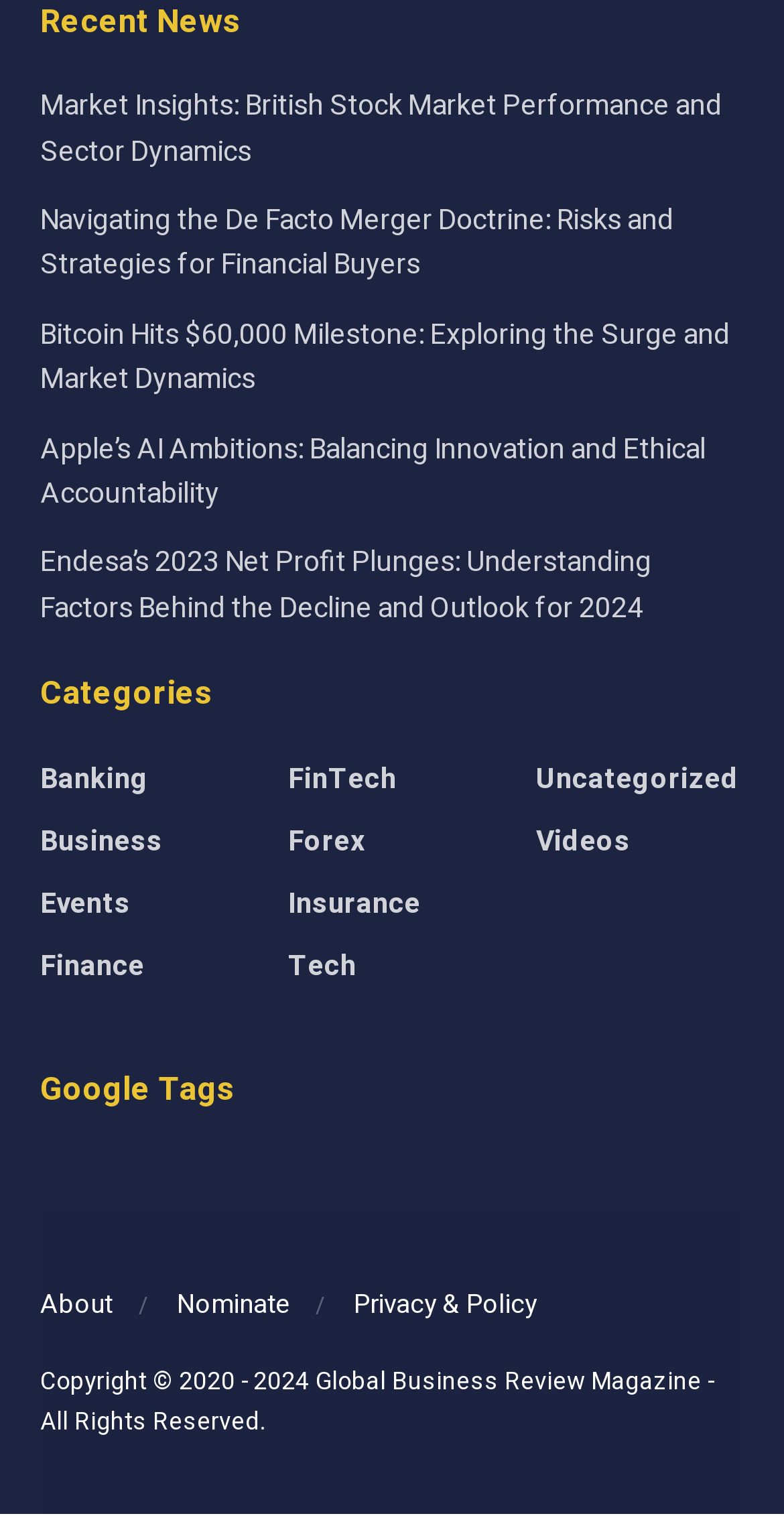Pinpoint the bounding box coordinates of the element to be clicked to execute the instruction: "View EQUESTRIAN – VAULTING AT THE 2032 BRISBANE OLYMPICS".

None